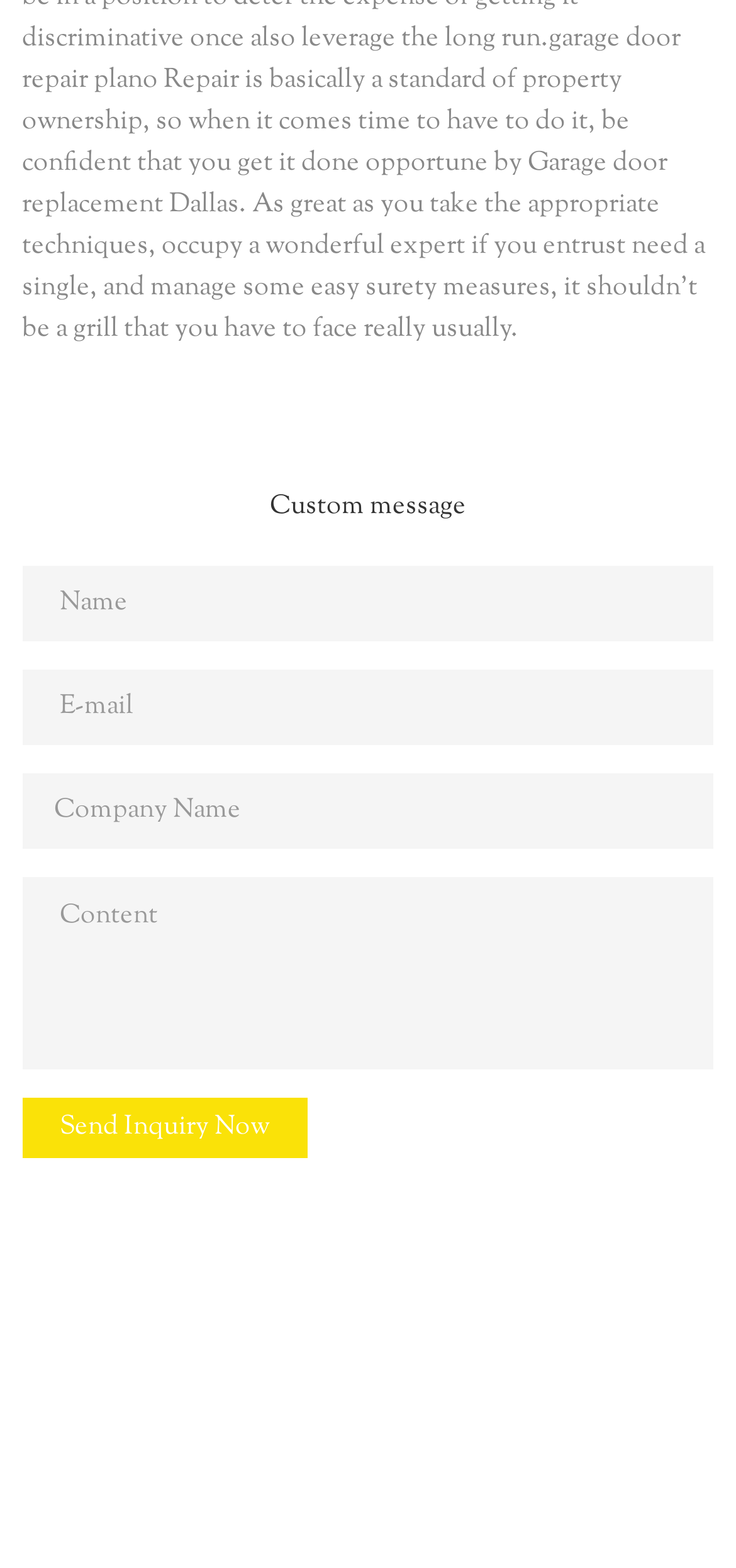Based on the element description: "Send Inquiry Now", identify the bounding box coordinates for this UI element. The coordinates must be four float numbers between 0 and 1, listed as [left, top, right, bottom].

[0.03, 0.7, 0.417, 0.739]